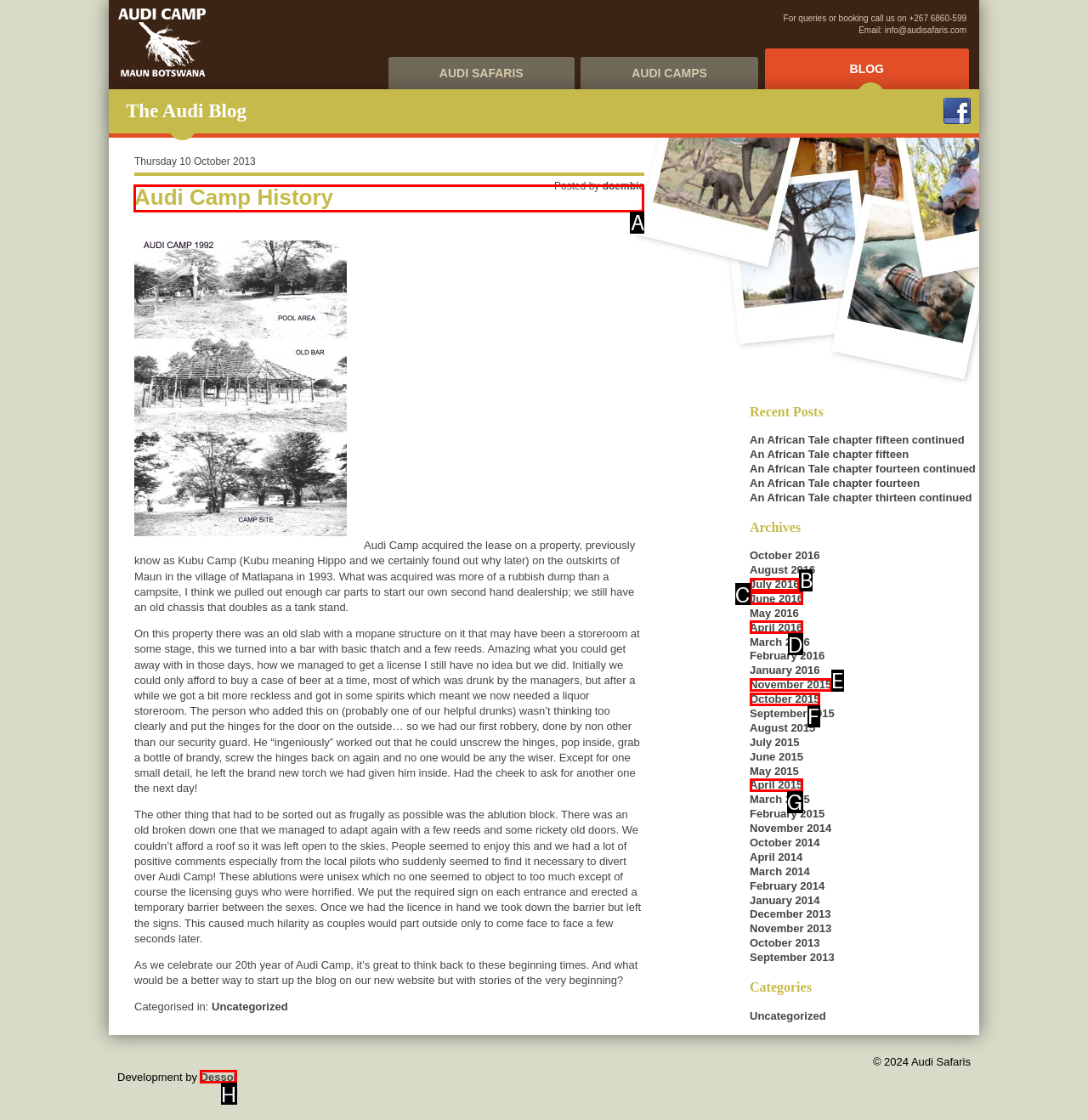For the given instruction: Read the 'Audi Camp History' article, determine which boxed UI element should be clicked. Answer with the letter of the corresponding option directly.

A